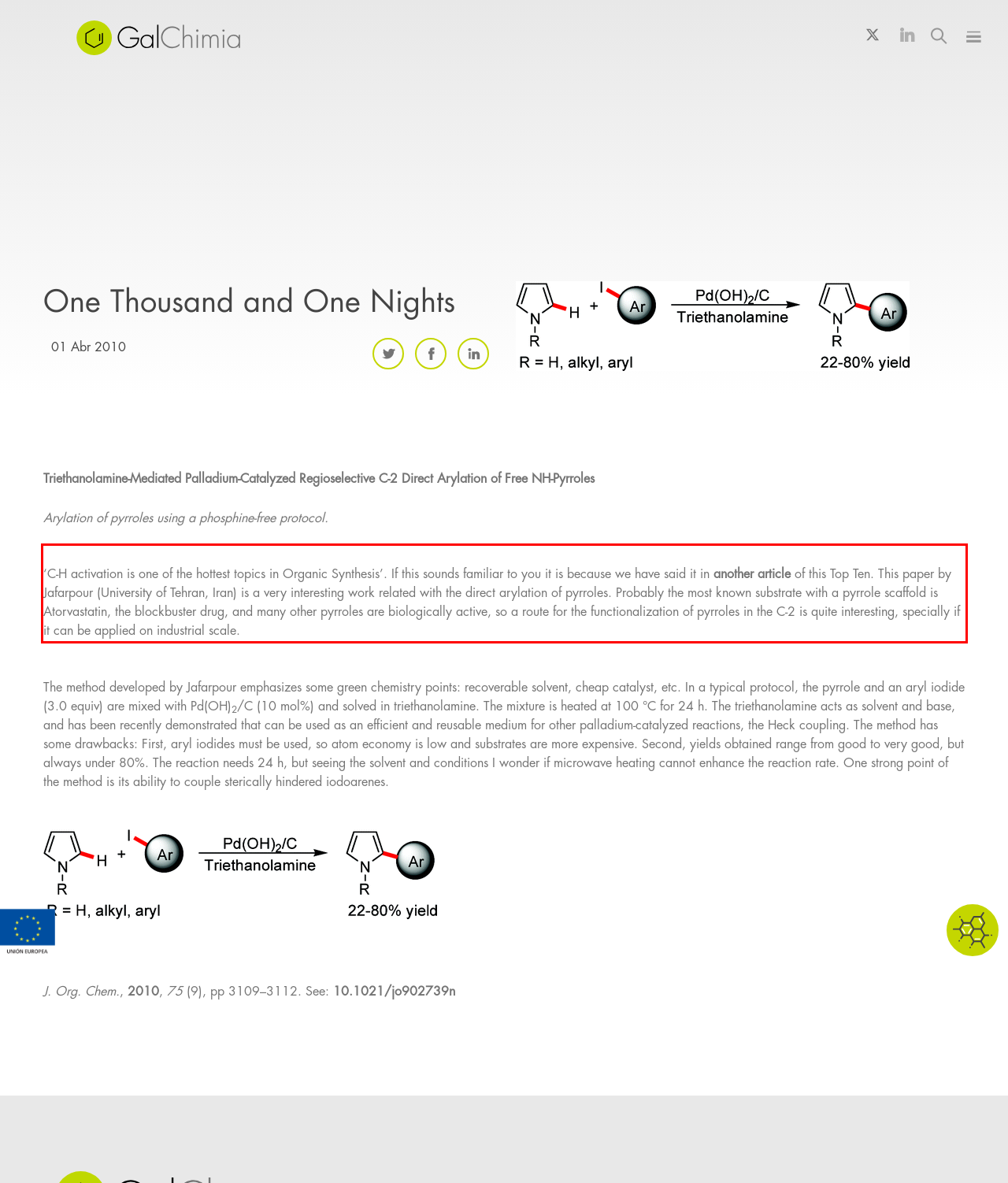In the given screenshot, locate the red bounding box and extract the text content from within it.

‘C-H activation is one of the hottest topics in Organic Synthesis’. If this sounds familiar to you it is because we have said it in another article of this Top Ten. This paper by Jafarpour (University of Tehran, Iran) is a very interesting work related with the direct arylation of pyrroles. Probably the most known substrate with a pyrrole scaffold is Atorvastatin, the blockbuster drug, and many other pyrroles are biologically active, so a route for the functionalization of pyrroles in the C-2 is quite interesting, specially if it can be applied on industrial scale.